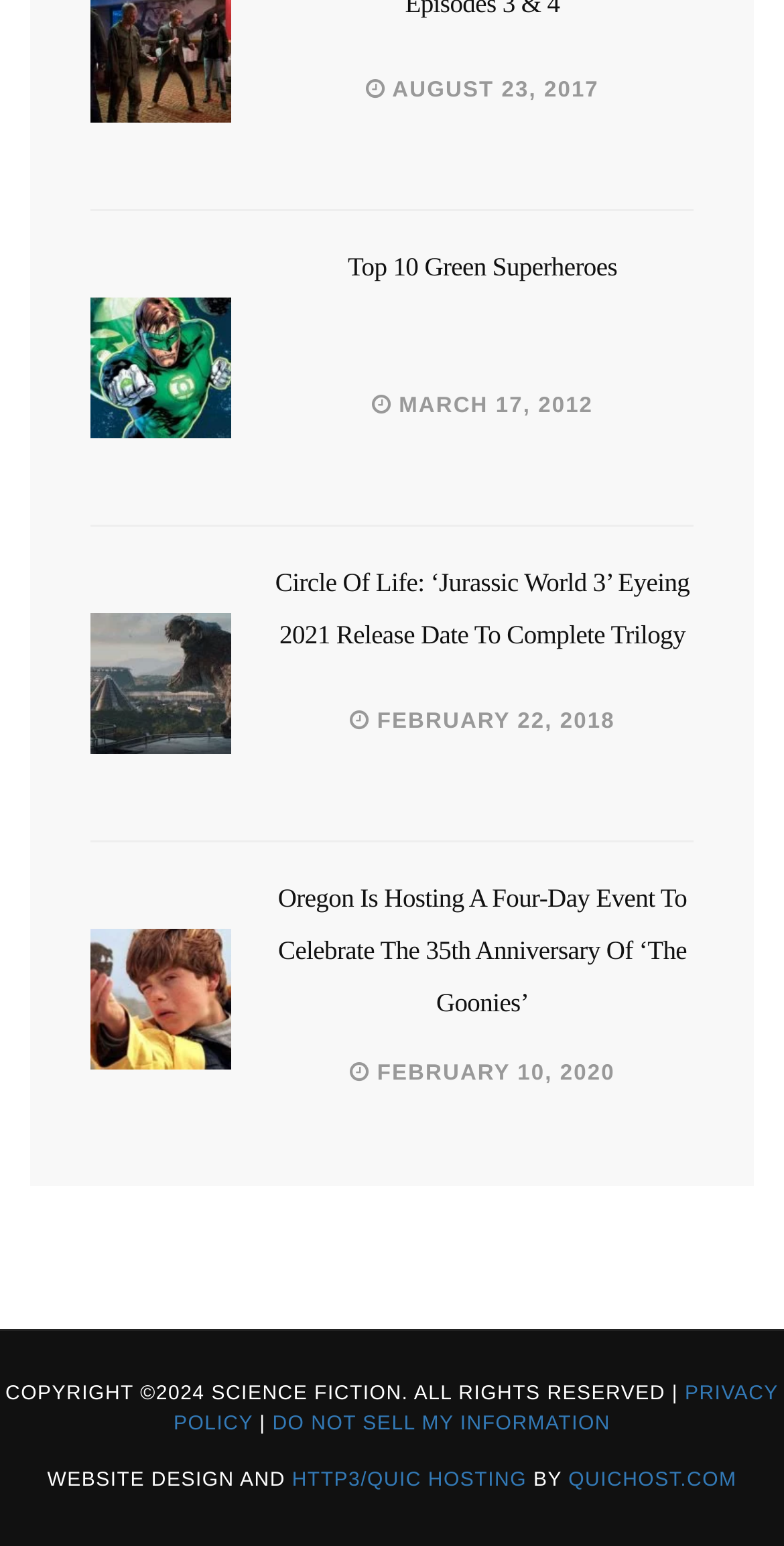Please identify the bounding box coordinates of the element I need to click to follow this instruction: "View article about Top 10 Green Superheroes".

[0.444, 0.163, 0.787, 0.182]